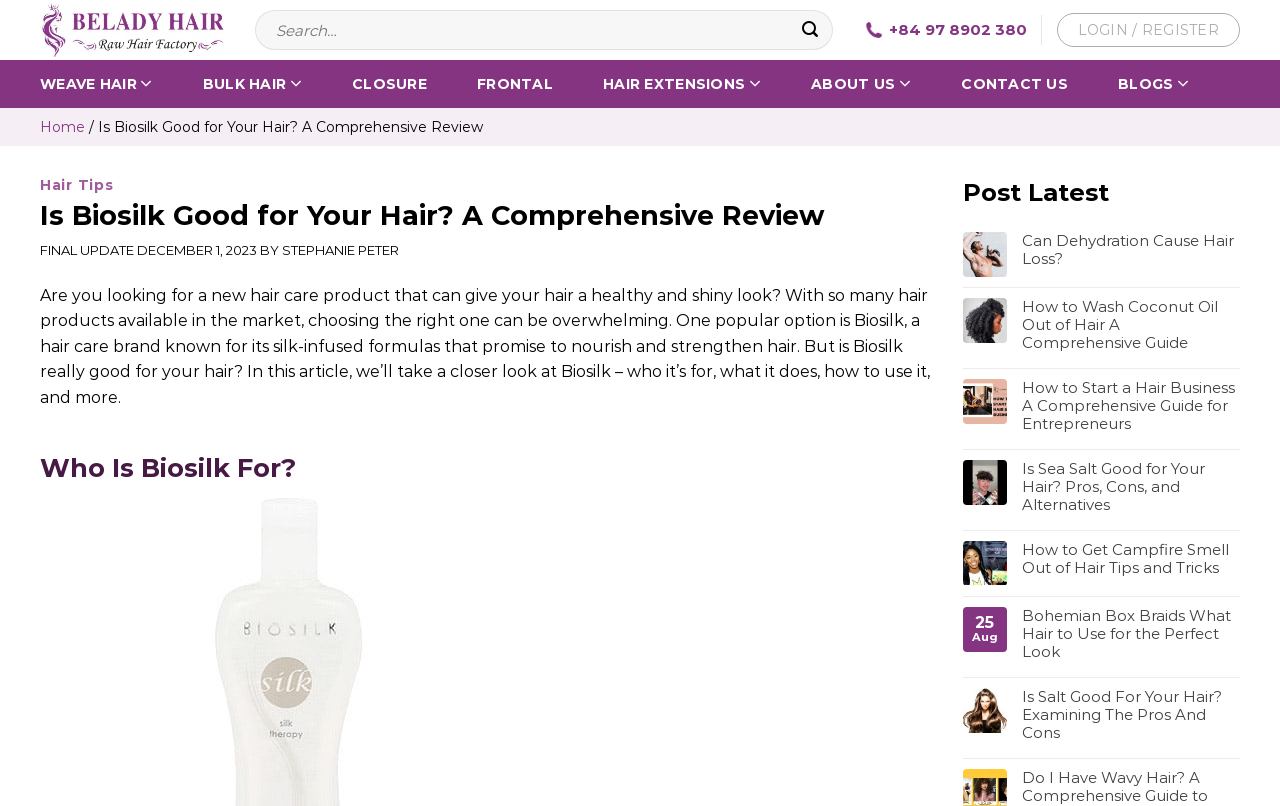Using details from the image, please answer the following question comprehensively:
What is the name of the website?

The name of the website can be found at the top left corner of the webpage, where it says 'Belady Hair Factory' in a link format.